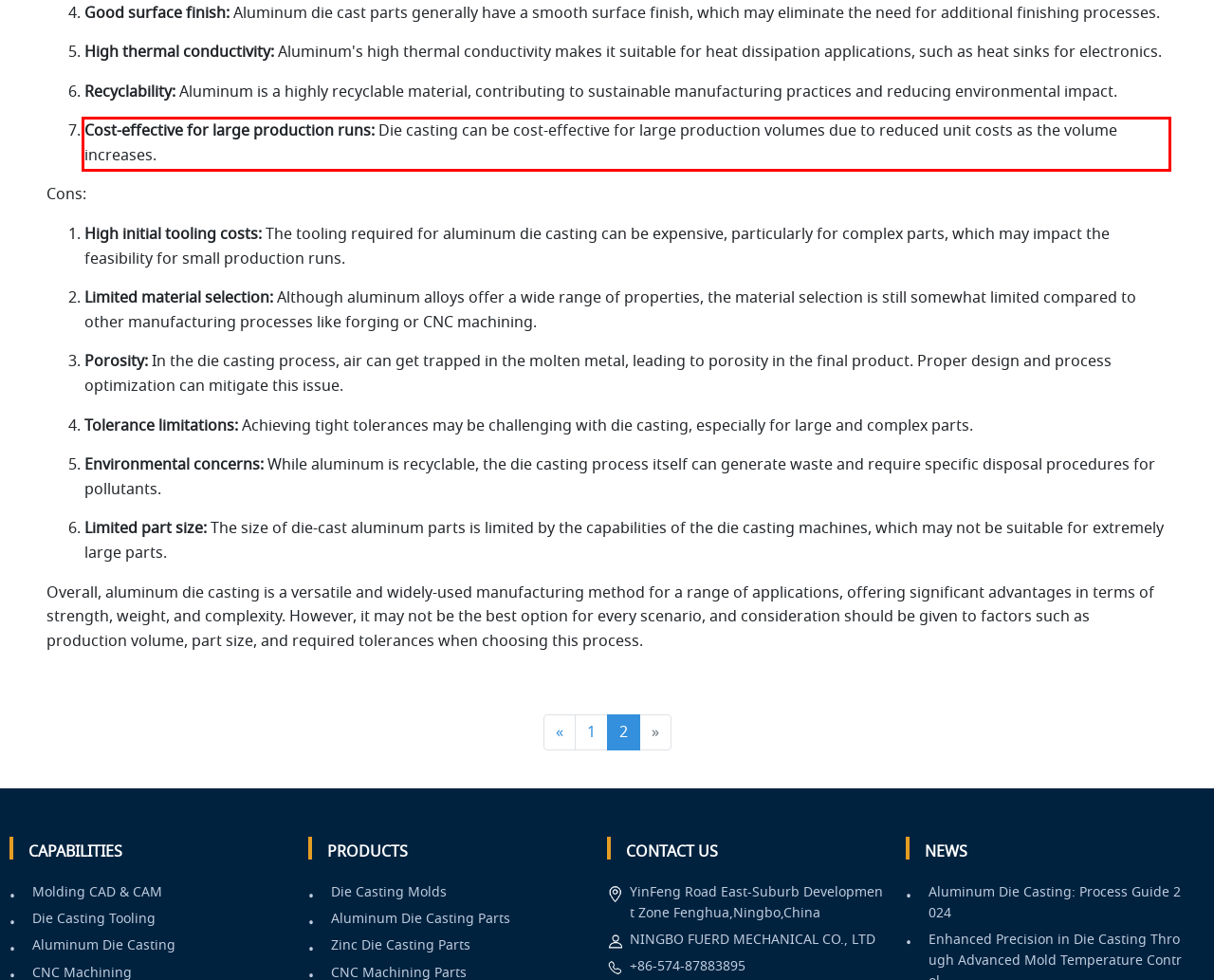In the screenshot of the webpage, find the red bounding box and perform OCR to obtain the text content restricted within this red bounding box.

Cost-effective for large production runs: Die casting can be cost-effective for large production volumes due to reduced unit costs as the volume increases.